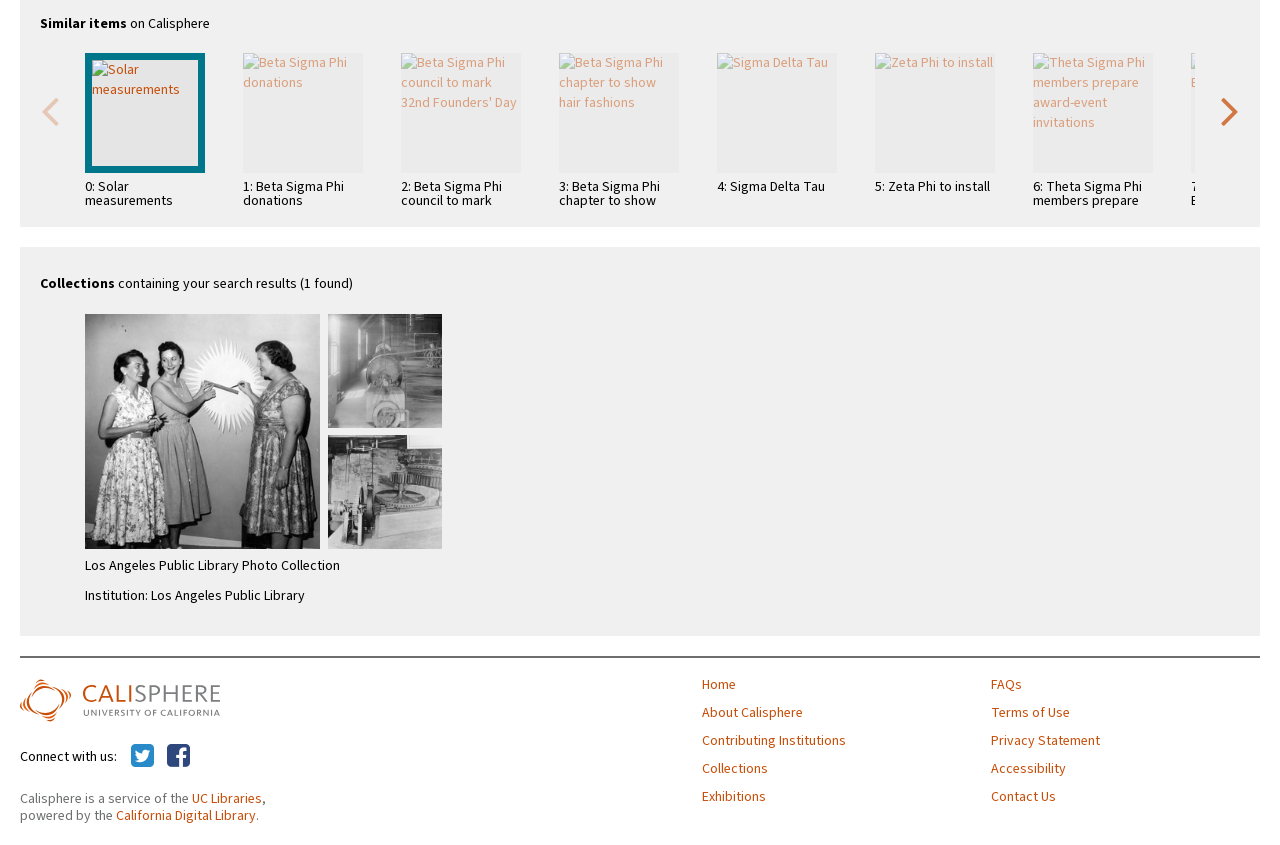Please specify the bounding box coordinates in the format (top-left x, top-left y, bottom-right x, bottom-right y), with all values as floating point numbers between 0 and 1. Identify the bounding box of the UI element described by: 1: Beta Sigma Phi donations

[0.19, 0.062, 0.284, 0.246]